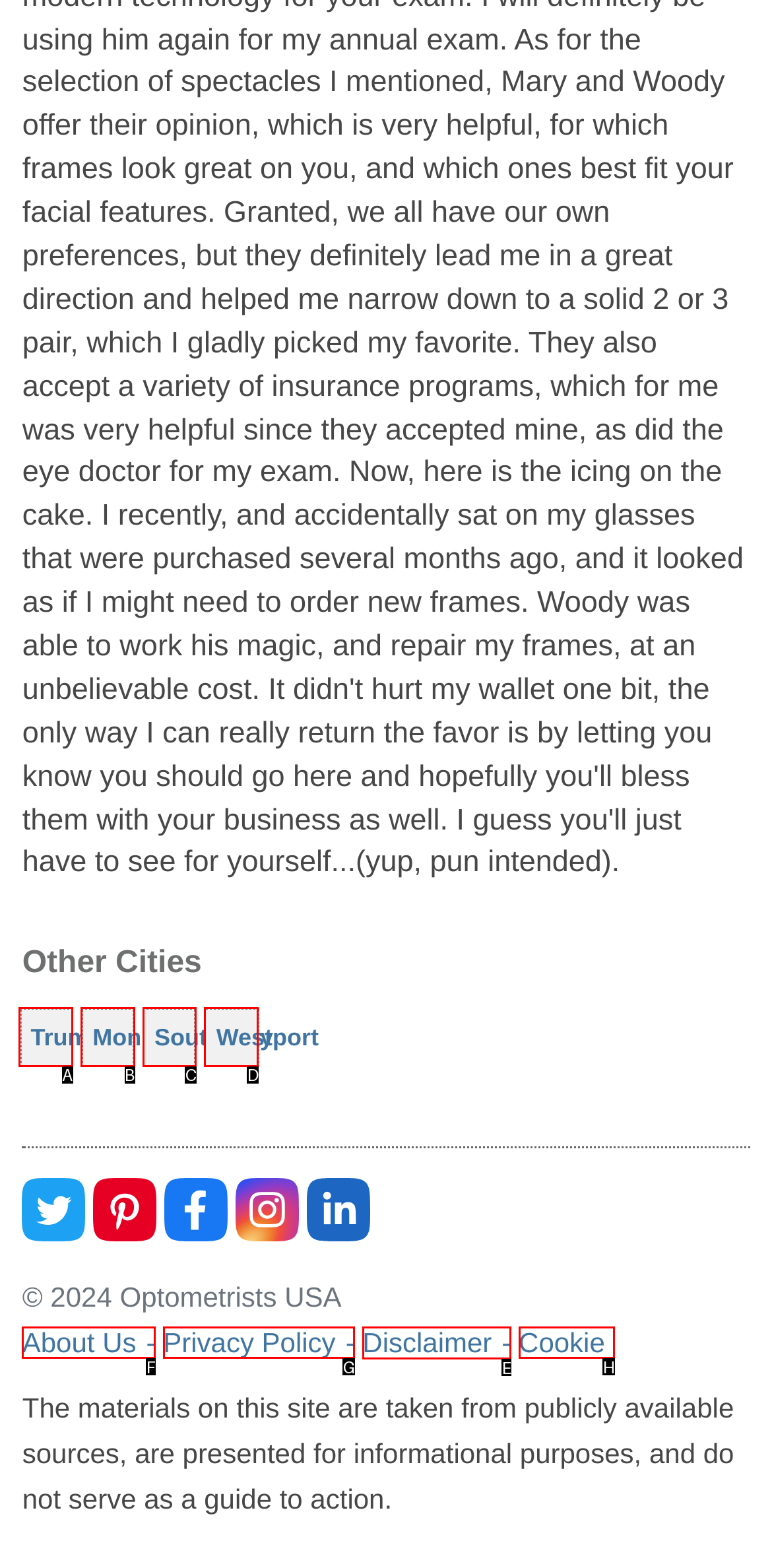Tell me which one HTML element I should click to complete the following task: Check Disclaimer Answer with the option's letter from the given choices directly.

E